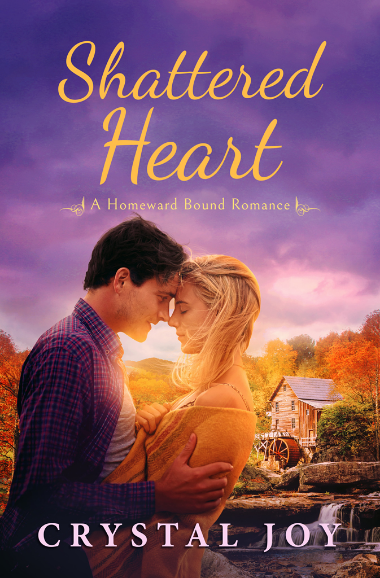Review the image closely and give a comprehensive answer to the question: What is the woman wearing?

According to the caption, the woman in the book cover is wrapped in a soft, warm garment, which suggests a cozy and intimate atmosphere.